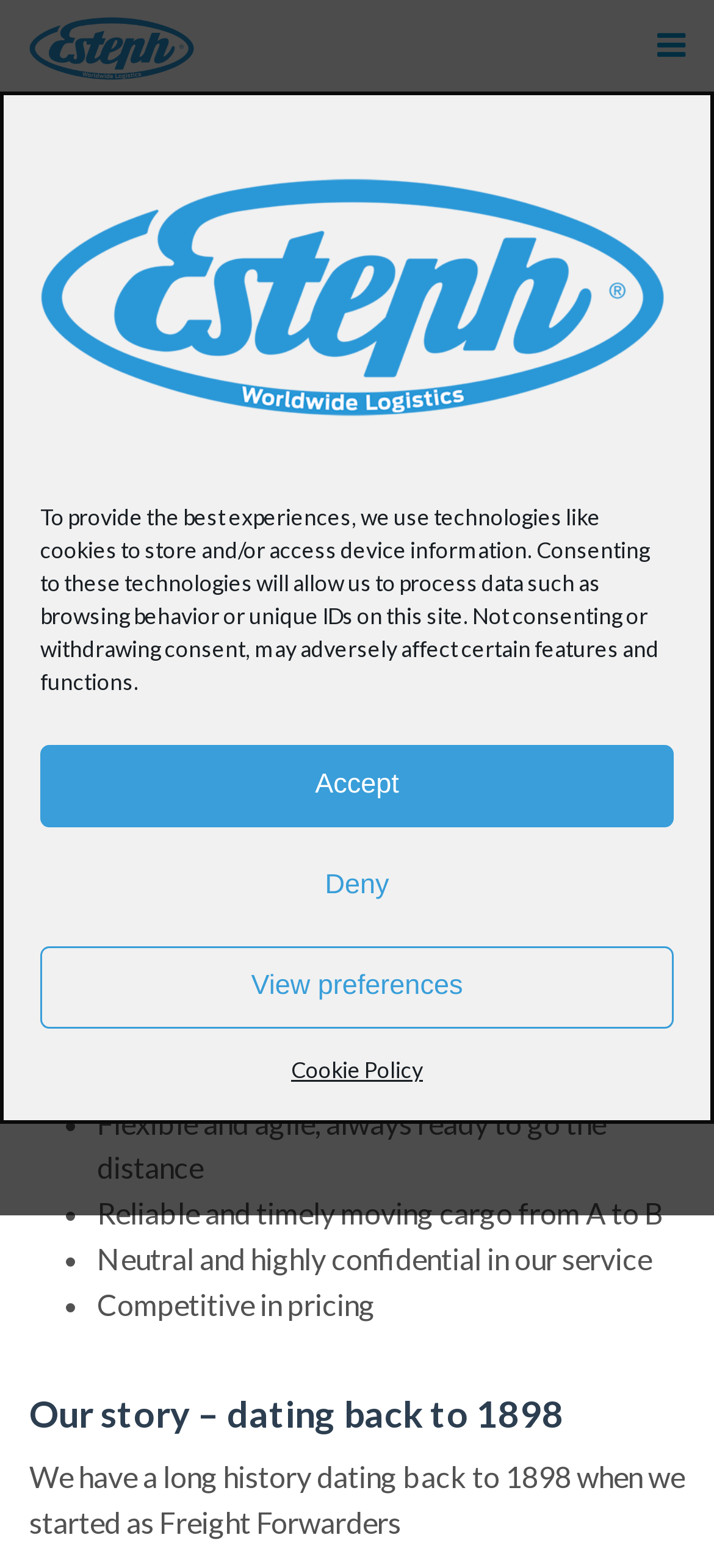Articulate a detailed summary of the webpage's content and design.

The webpage is about Esteph Logistics, an NVOCC operator and Freight Forwarding company. At the top of the page, there is a dialog box for managing cookie consent, which includes a message about using technologies like cookies to store and/or access device information. Below this dialog box, there are three buttons: "Accept", "Deny", and "View preferences". Additionally, there is a link to the "Cookie Policy".

On the main content area, there is a heading that reads "About us" followed by a brief description of the company's history and values. Below this, there is a section titled "Our core values" which lists four core values of the company: being flexible and agile, reliable and timely, neutral and highly confidential, and competitive in pricing. Each value is represented by a bullet point and a short descriptive text.

Further down the page, there is a section titled "Our story – dating back to 1898" which provides a brief overview of the company's history, stating that it started as Freight Forwarders in 1898. At the top left corner of the page, there is a link to "Esteph Logistics" accompanied by an image of the company's logo.